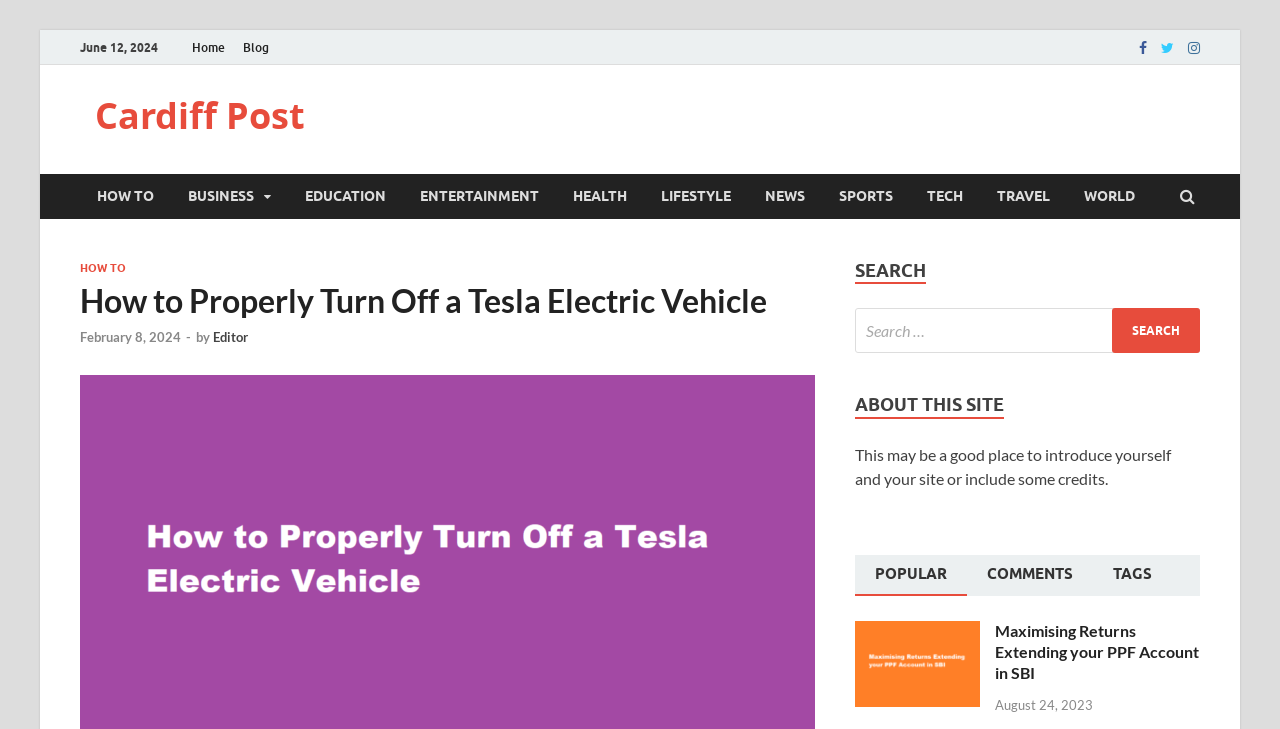What is the name of the author of the article 'How to Properly Turn Off a Tesla Electric Vehicle'?
Look at the screenshot and give a one-word or phrase answer.

Editor